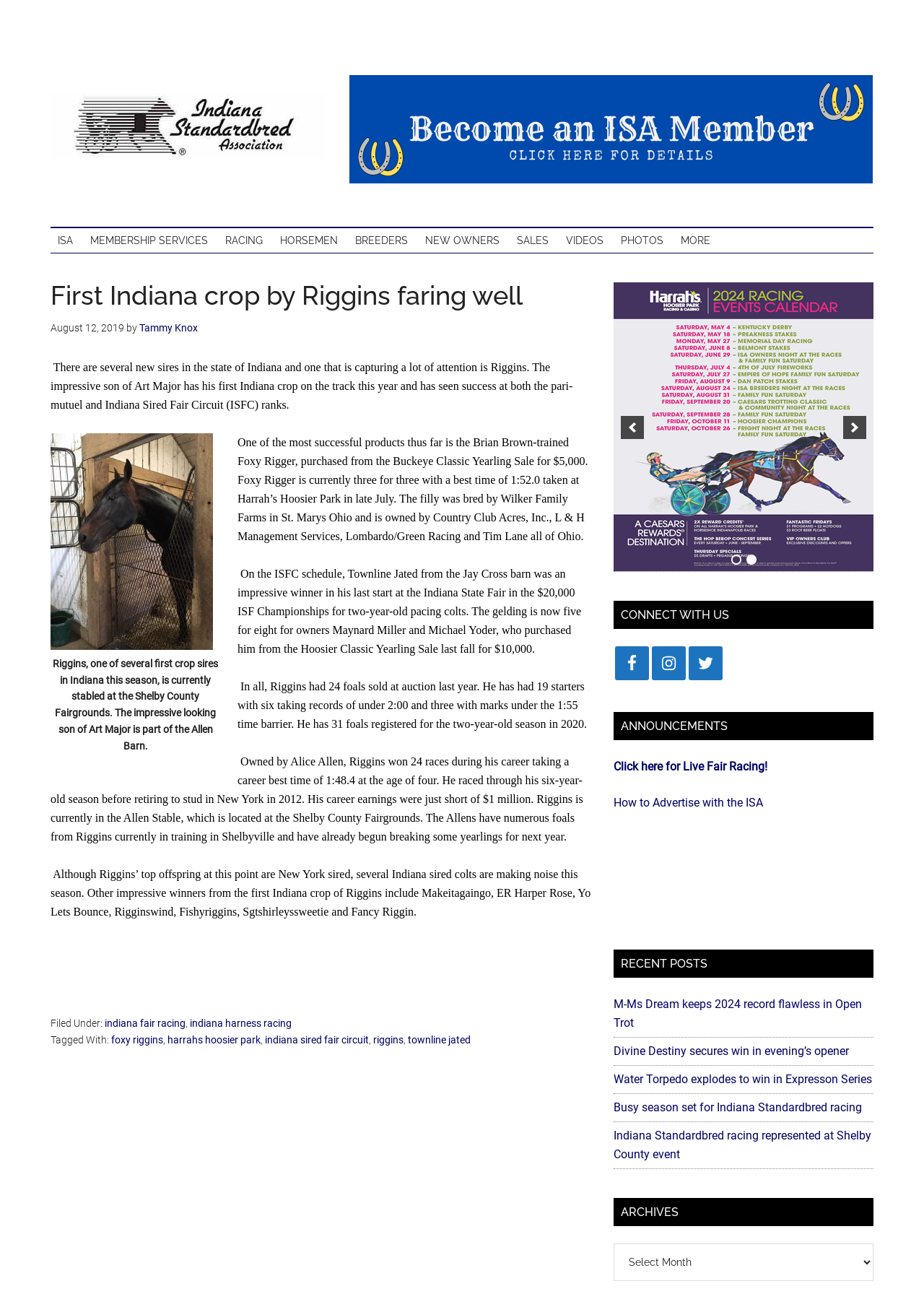Pinpoint the bounding box coordinates of the clickable element to carry out the following instruction: "View the 'MEMBERSHIP SERVICES' navigation."

[0.098, 0.181, 0.225, 0.19]